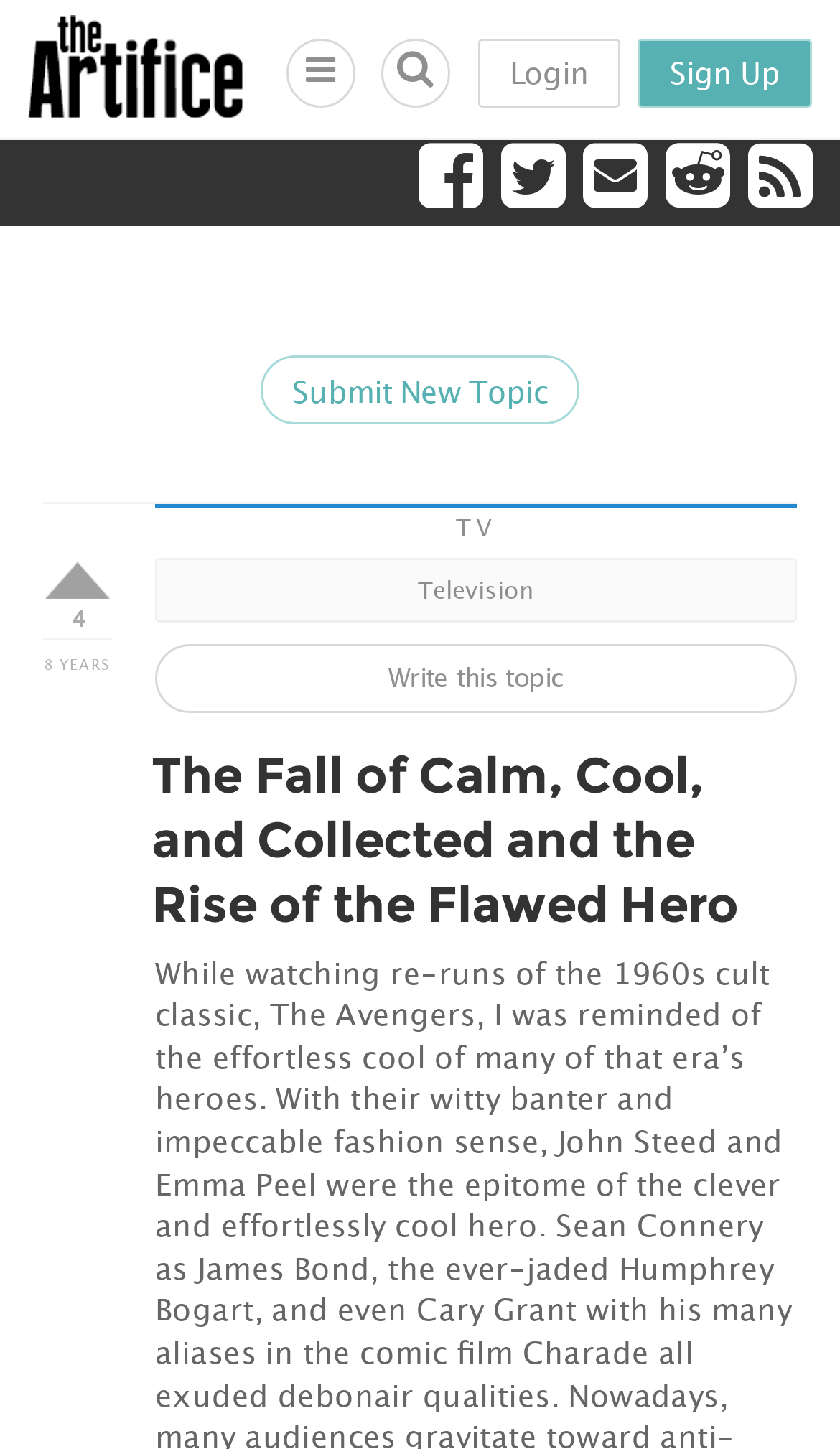Identify the first-level heading on the webpage and generate its text content.

The Fall of Calm, Cool, and Collected and the Rise of the Flawed Hero